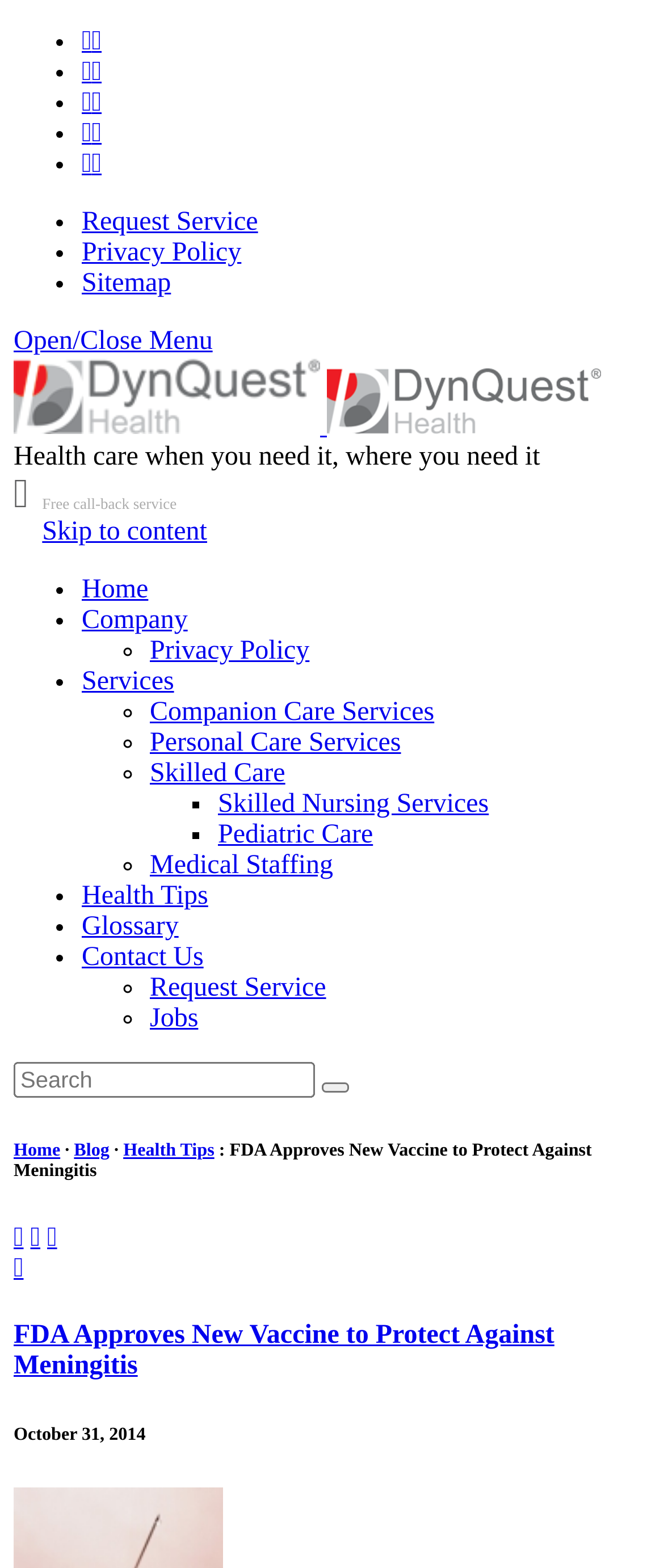What type of services does the company provide?
Give a single word or phrase answer based on the content of the image.

Companion Care Services, Personal Care Services, Skilled Care